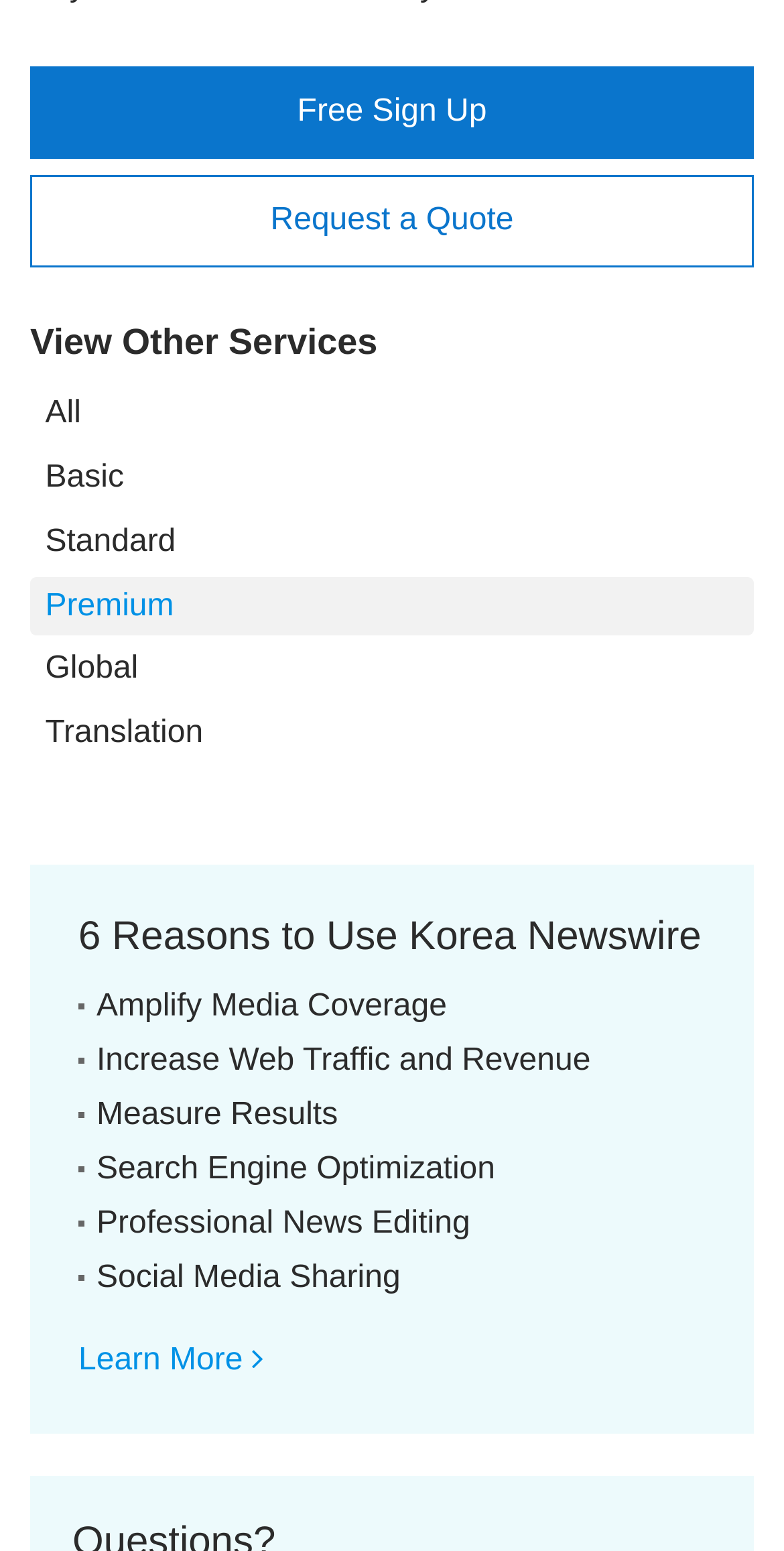How many benefits of the service are listed on the webpage?
Based on the image, give a concise answer in the form of a single word or short phrase.

6